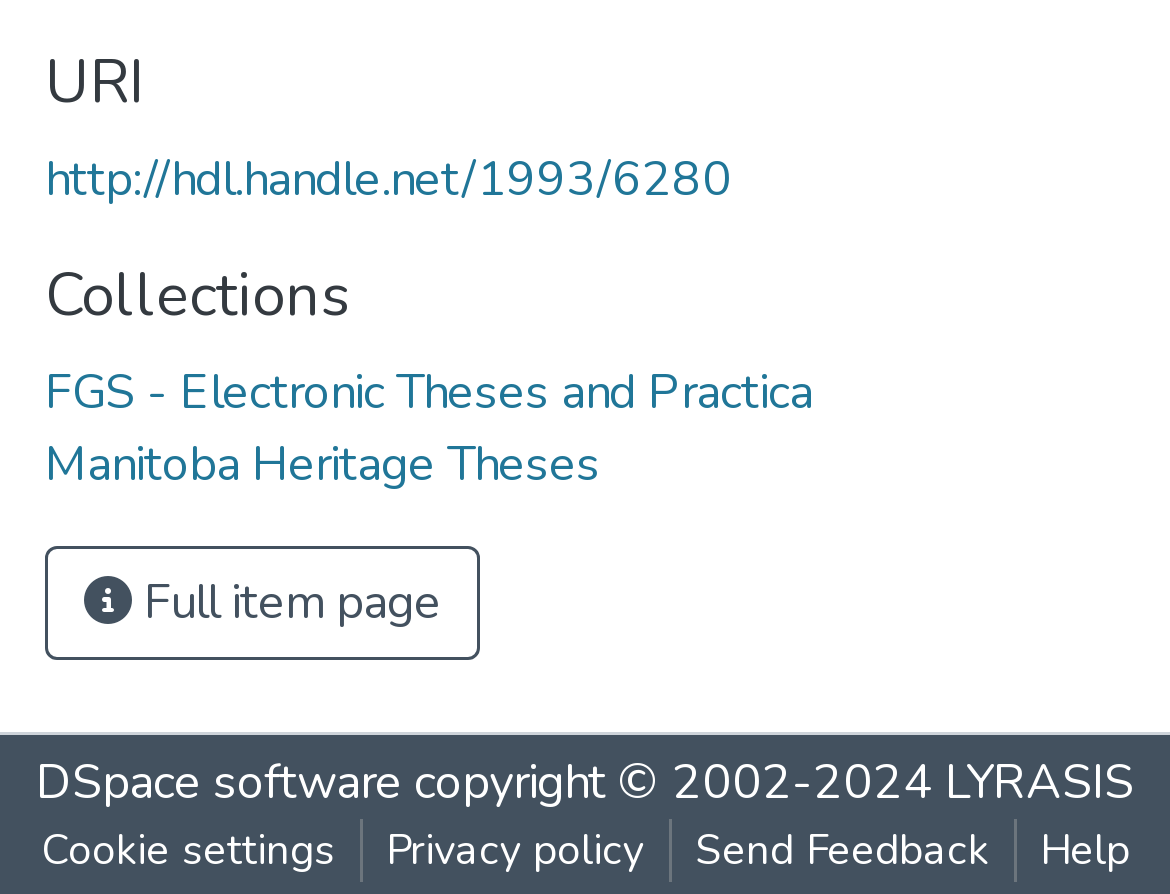Identify the bounding box coordinates of the section to be clicked to complete the task described by the following instruction: "View full item page". The coordinates should be four float numbers between 0 and 1, formatted as [left, top, right, bottom].

[0.038, 0.611, 0.41, 0.738]